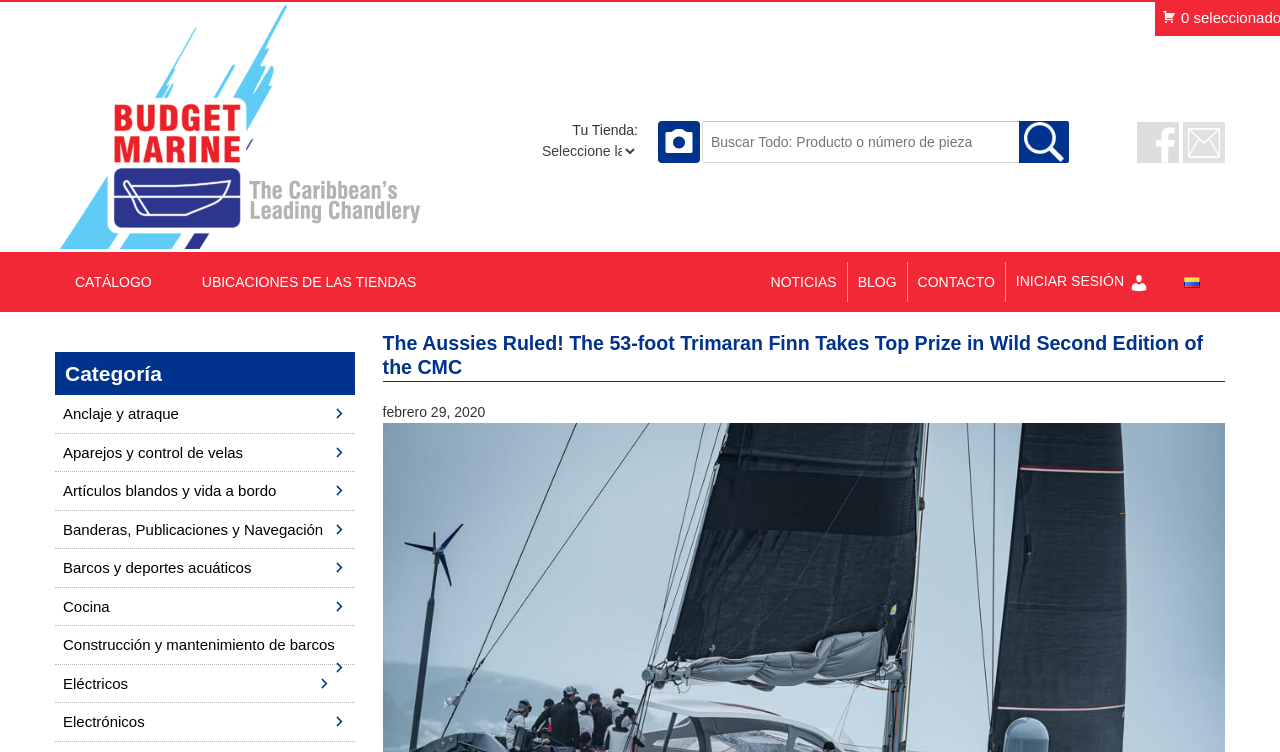Using the information shown in the image, answer the question with as much detail as possible: How many social media links are there?

There are two social media links, Facebook and E-Mail, located at the top right corner of the webpage.